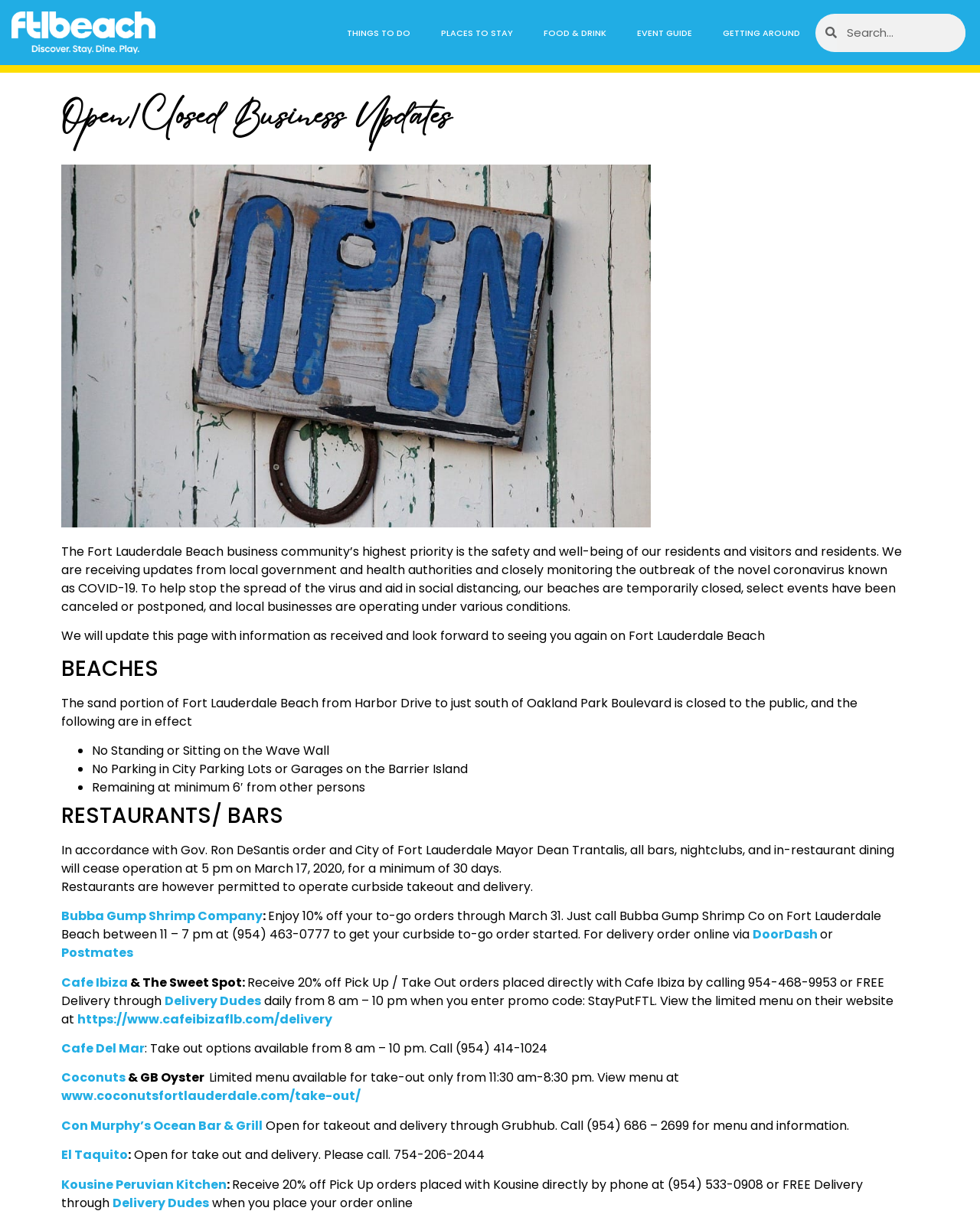Identify the bounding box coordinates of the section to be clicked to complete the task described by the following instruction: "Read about Open/Closed Business Updates". The coordinates should be four float numbers between 0 and 1, formatted as [left, top, right, bottom].

[0.062, 0.097, 0.922, 0.122]